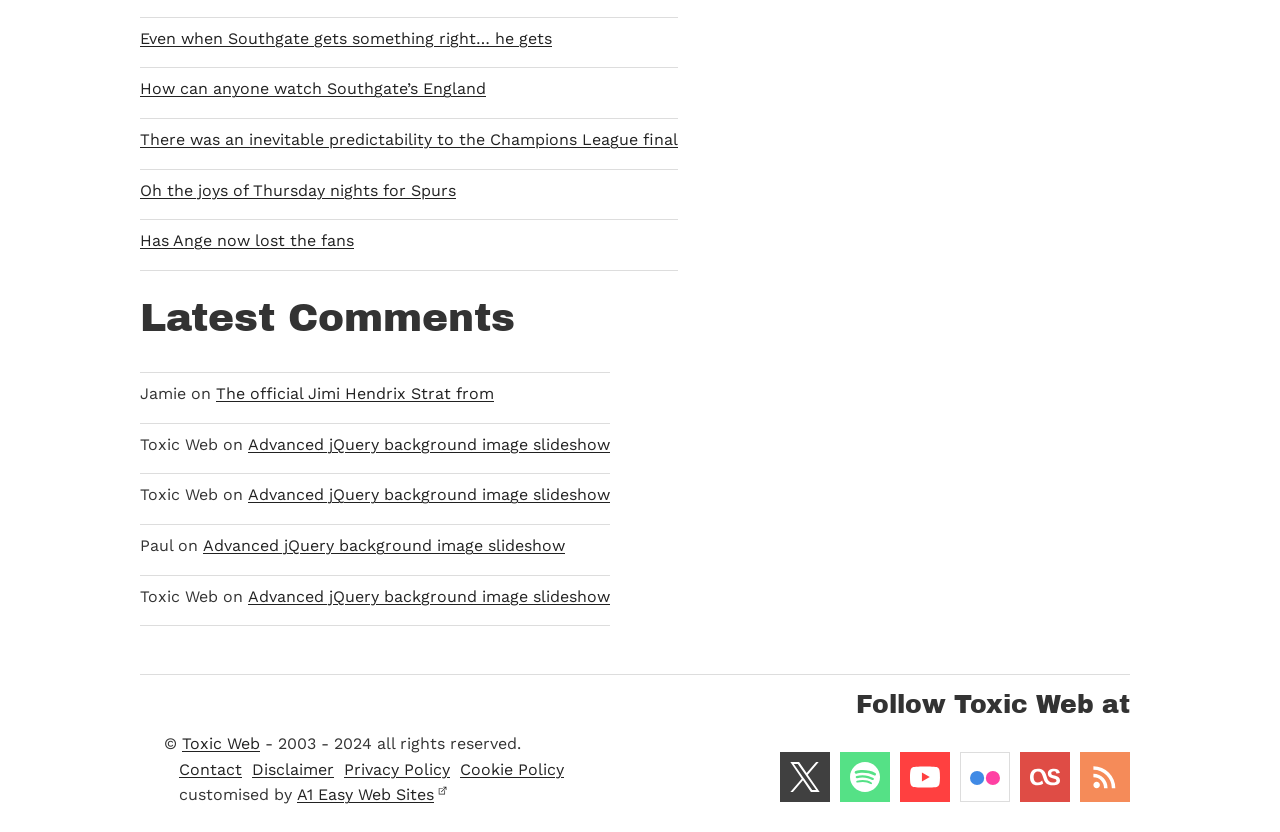Pinpoint the bounding box coordinates of the clickable element needed to complete the instruction: "Visit the official Jimi Hendrix Strat website". The coordinates should be provided as four float numbers between 0 and 1: [left, top, right, bottom].

[0.169, 0.462, 0.386, 0.485]